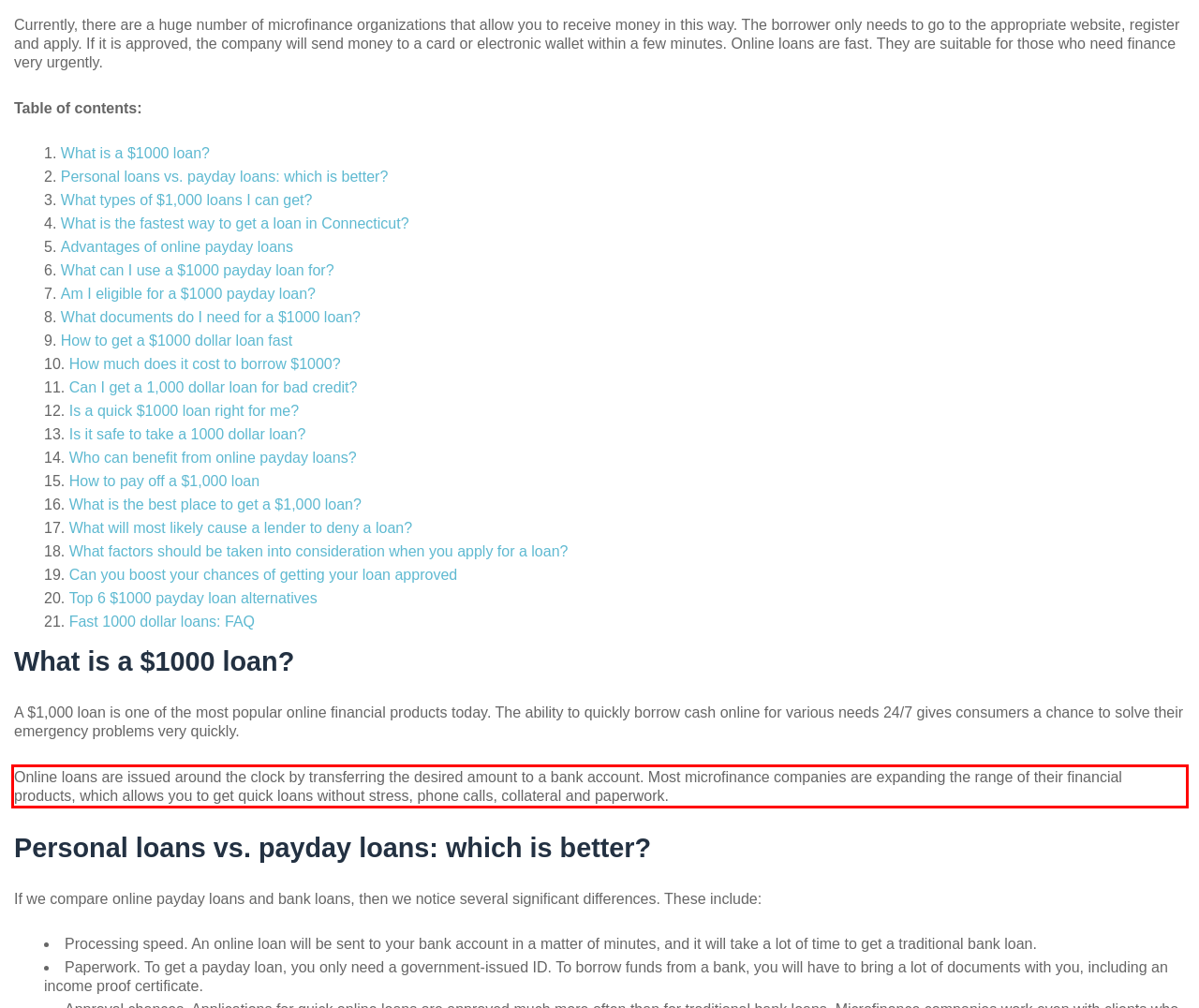Identify the text inside the red bounding box on the provided webpage screenshot by performing OCR.

Online loans are issued around the clock by transferring the desired amount to a bank account. Most microfinance companies are expanding the range of their financial products, which allows you to get quick loans without stress, phone calls, collateral and paperwork.